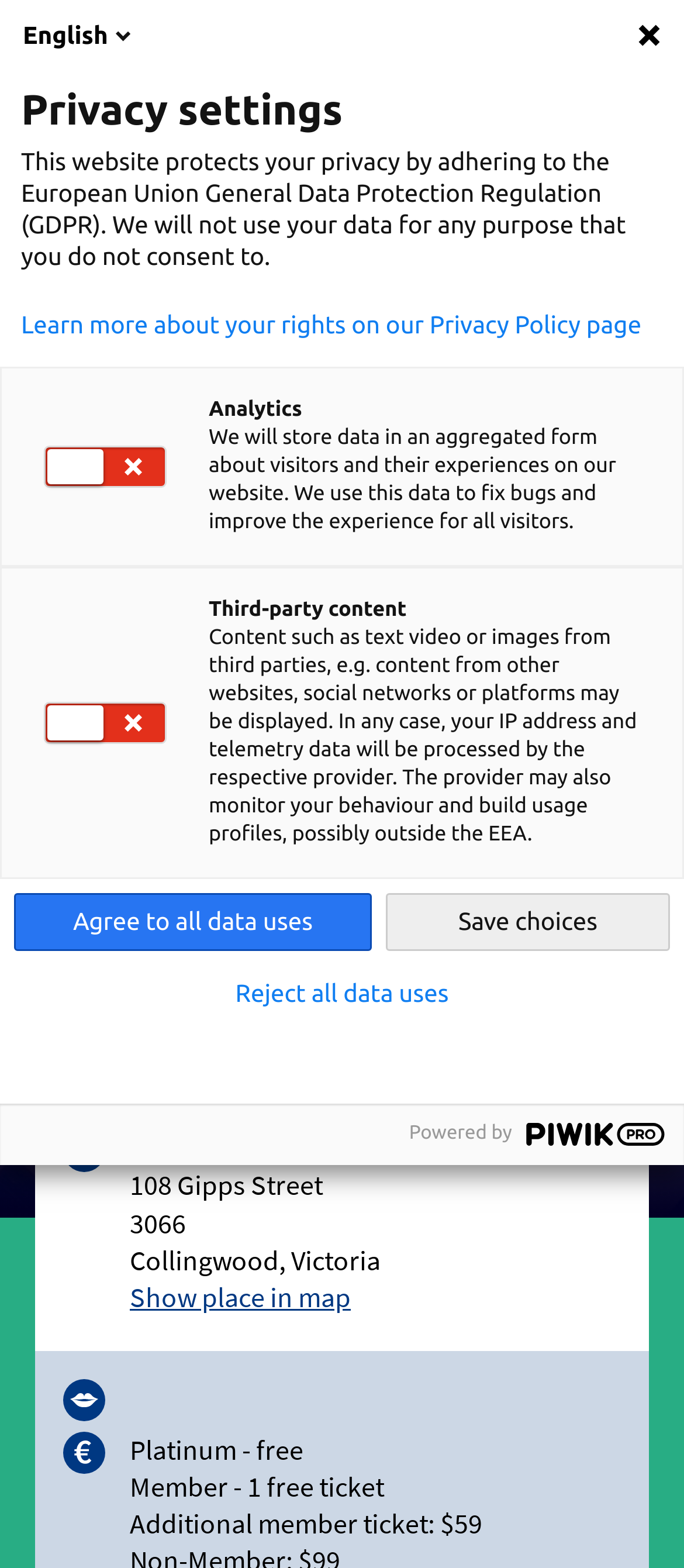What is the language of the event?
Please provide a detailed answer to the question.

I determined the language of the event by looking at the image element with the description 'Event Language' and its adjacent static text element 'EN'. This suggests that the language of the event is English.